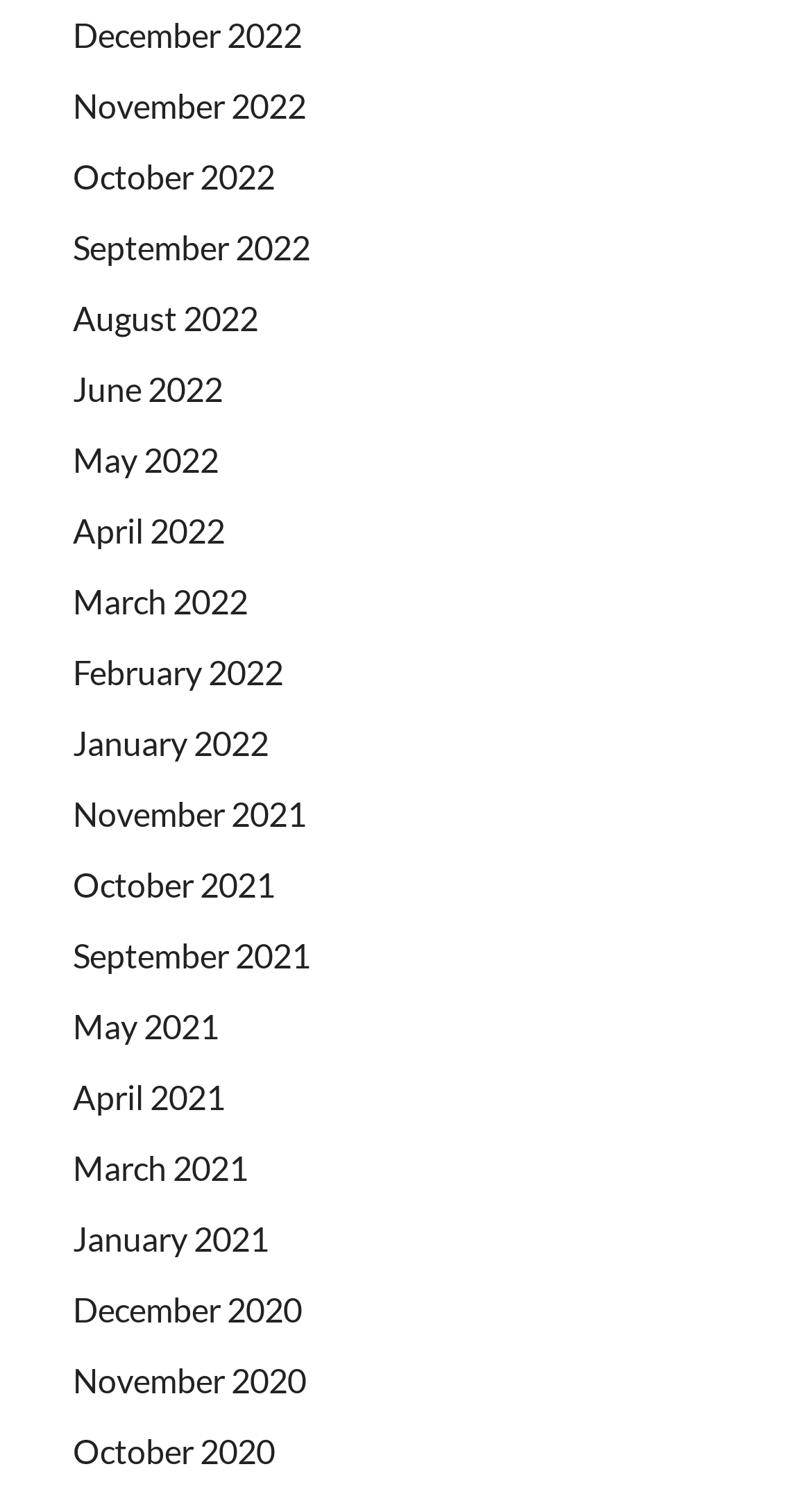Answer the question in a single word or phrase:
Are there any links from 2020?

Yes